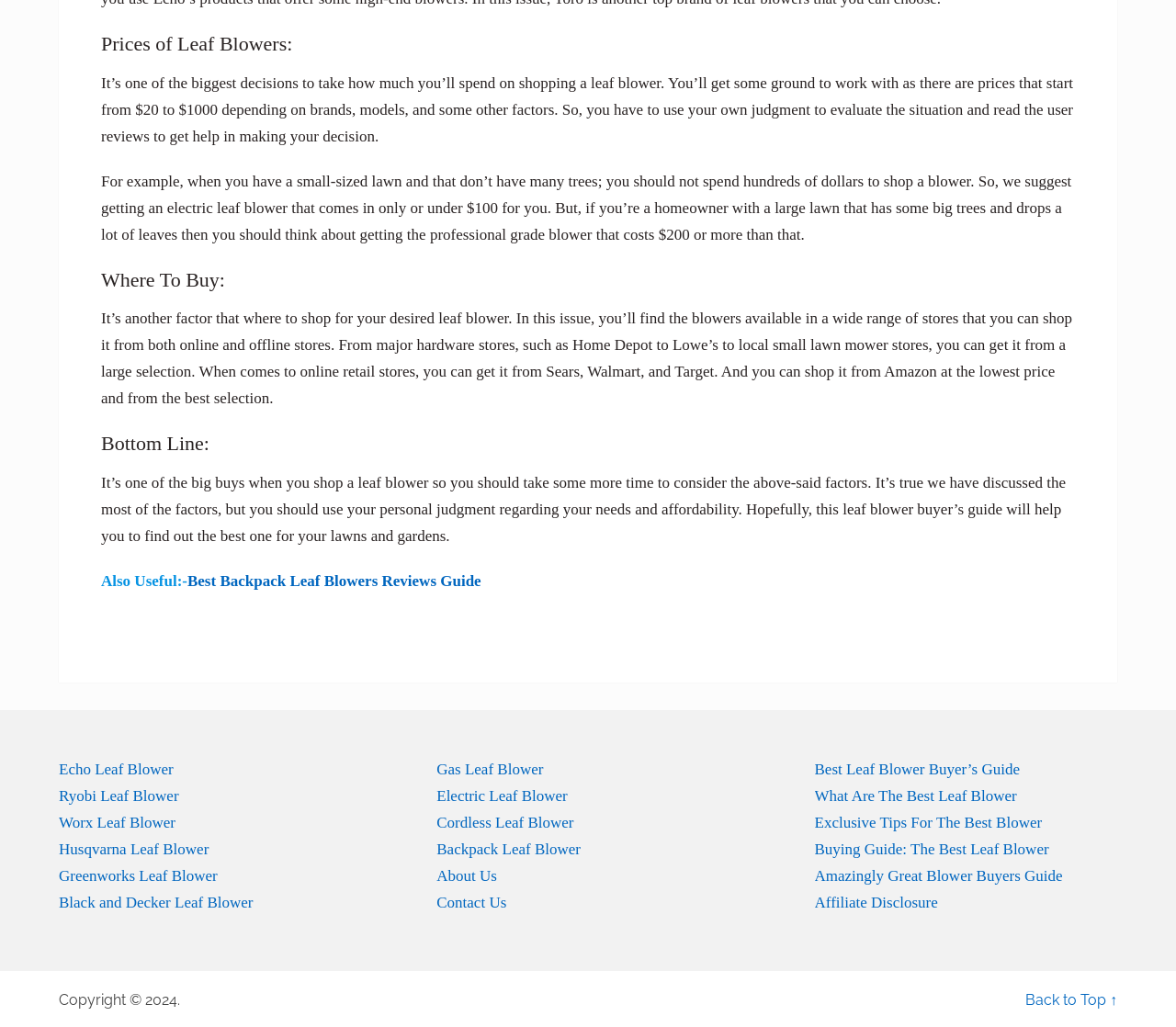Please find the bounding box coordinates of the element's region to be clicked to carry out this instruction: "Go back to top".

[0.872, 0.965, 0.95, 0.982]